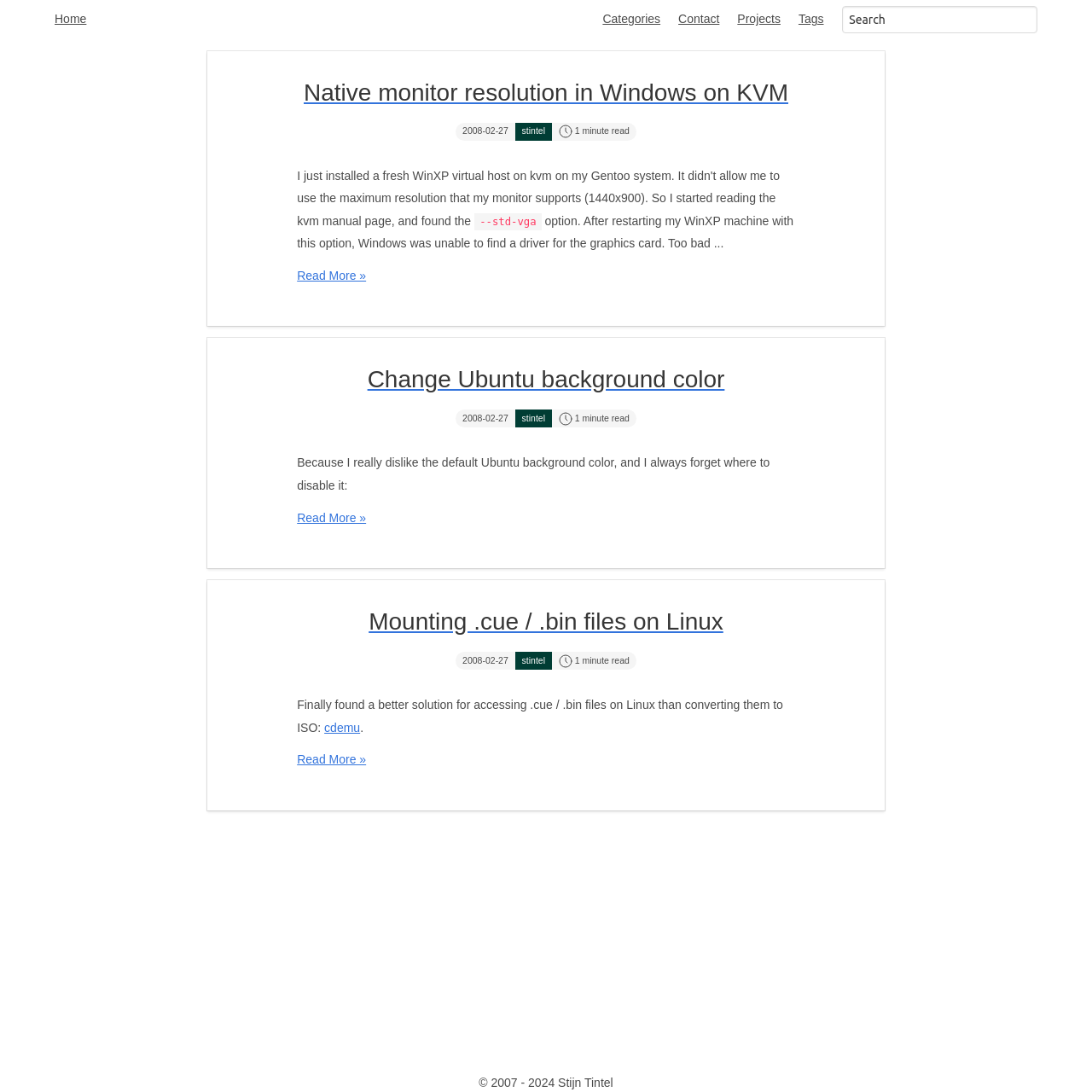What is the date of the first article?
Look at the screenshot and respond with a single word or phrase.

2008-02-27